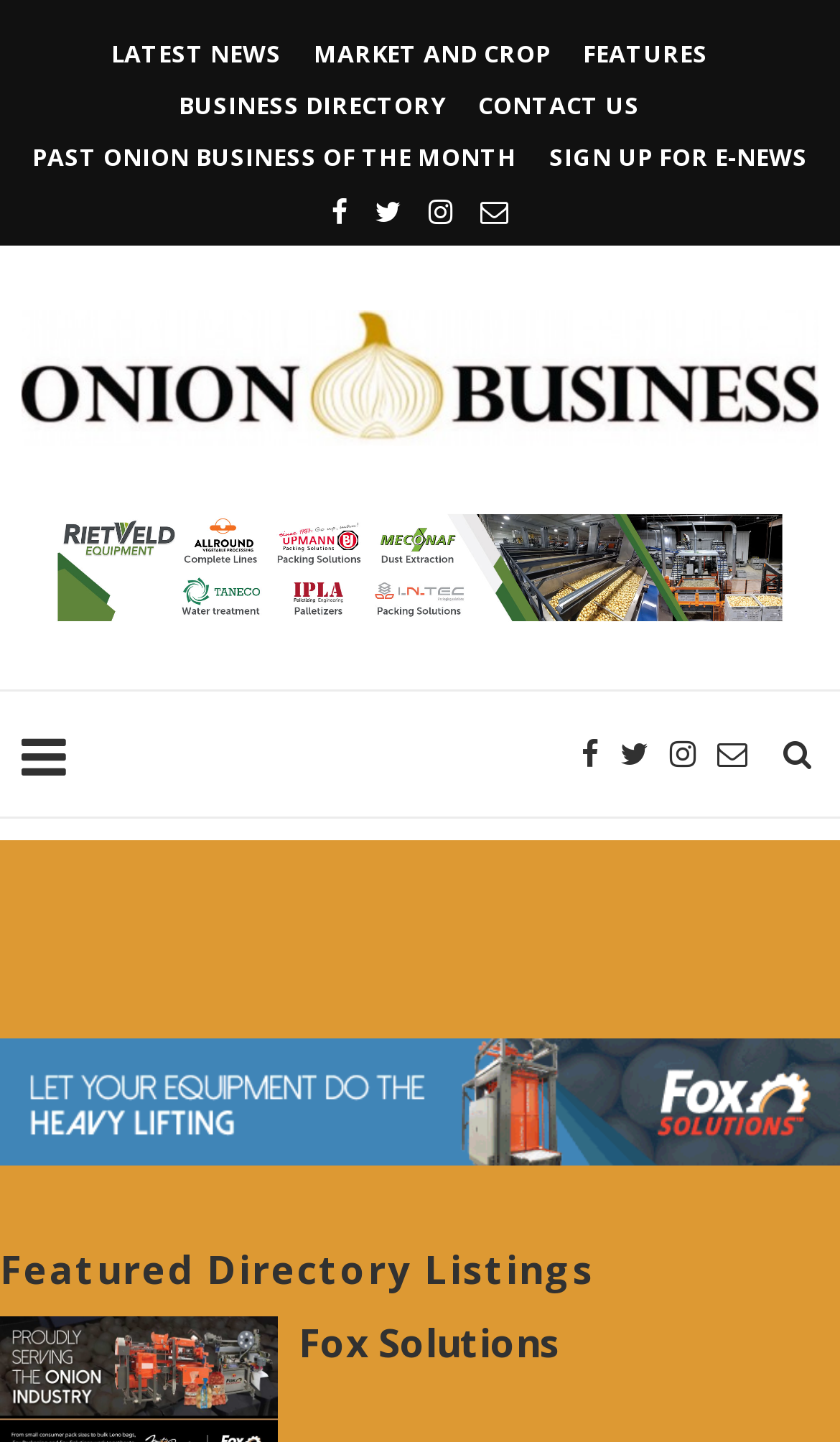What is the name of the business directory listing?
Using the visual information, reply with a single word or short phrase.

Fox Solutions